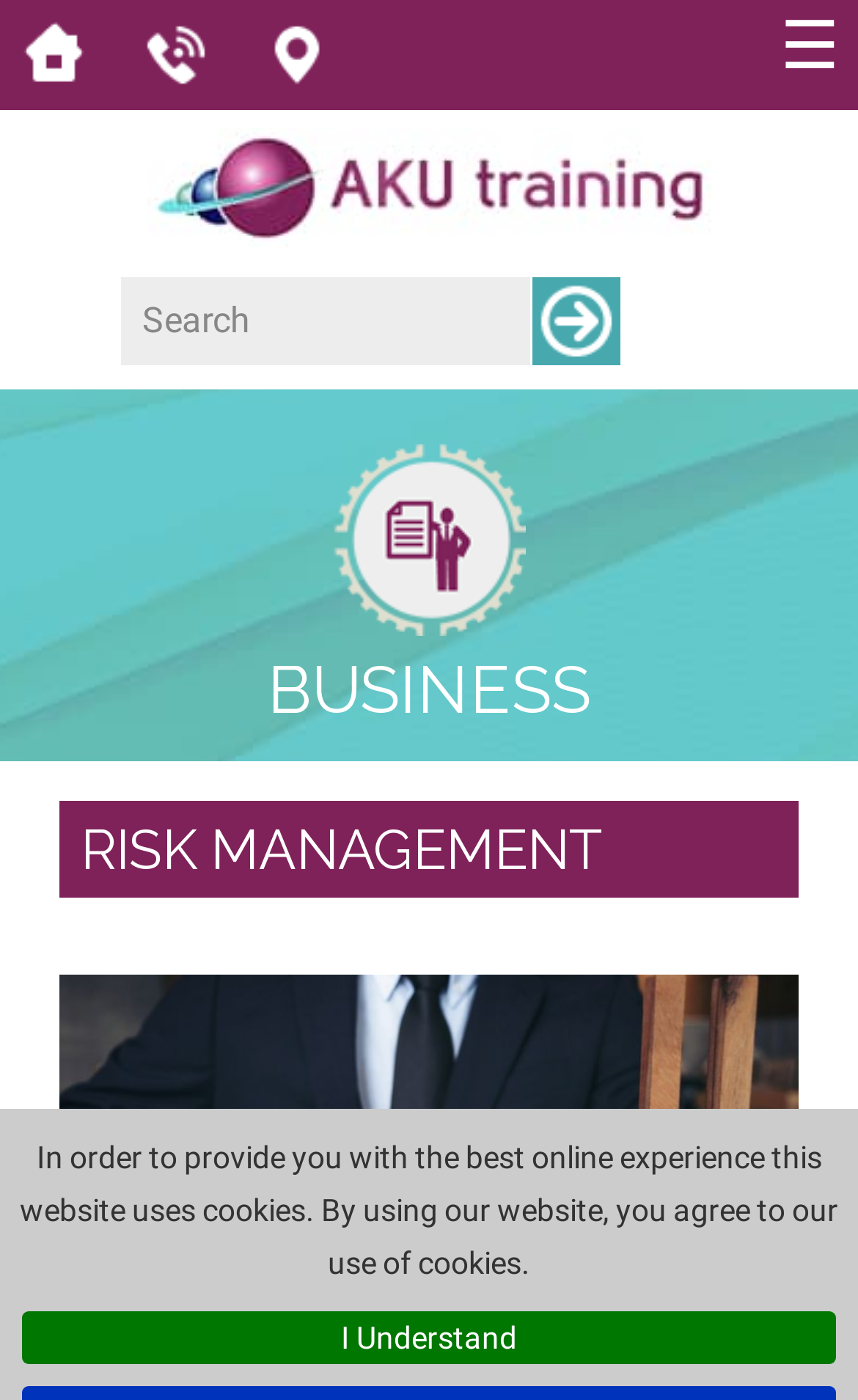Locate the bounding box coordinates of the UI element described by: "I Understand". The bounding box coordinates should consist of four float numbers between 0 and 1, i.e., [left, top, right, bottom].

[0.025, 0.937, 0.975, 0.974]